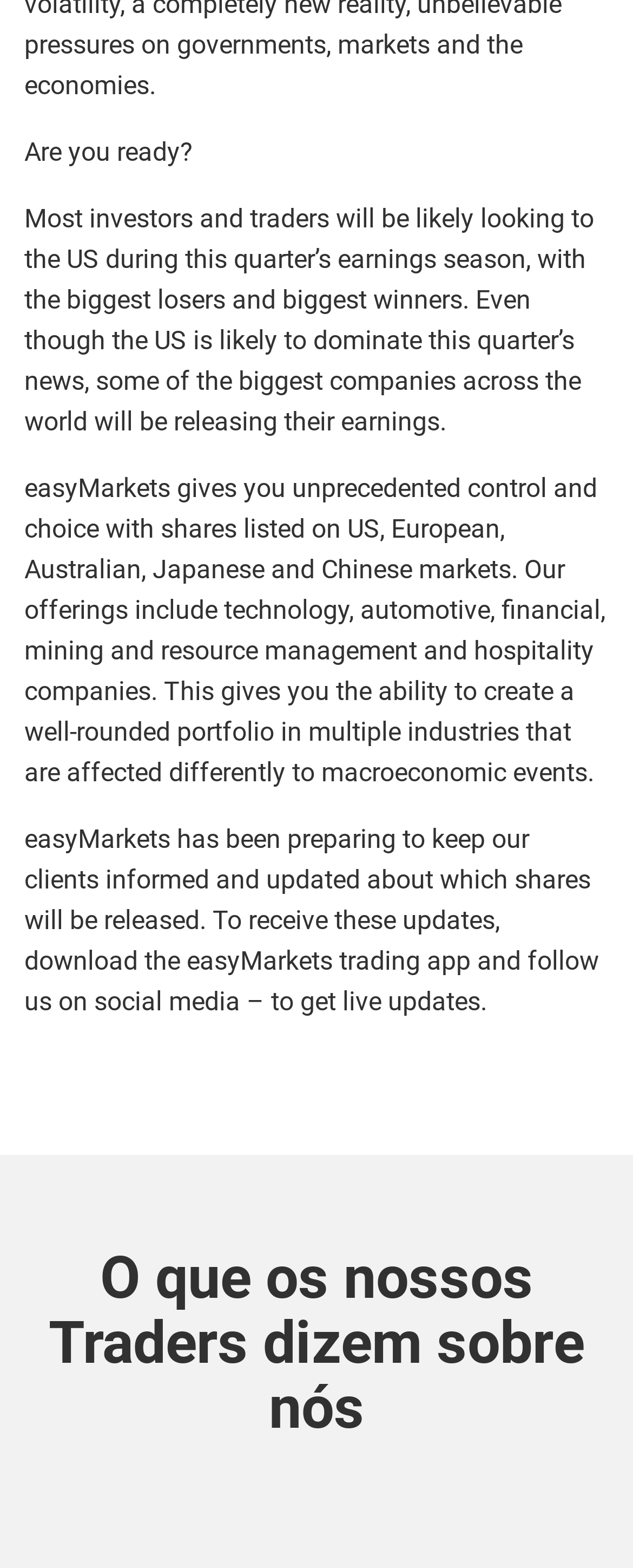How can users contact easyMarkets via WhatsApp?
Answer with a single word or short phrase according to what you see in the image.

Add the number +357 99 875 998